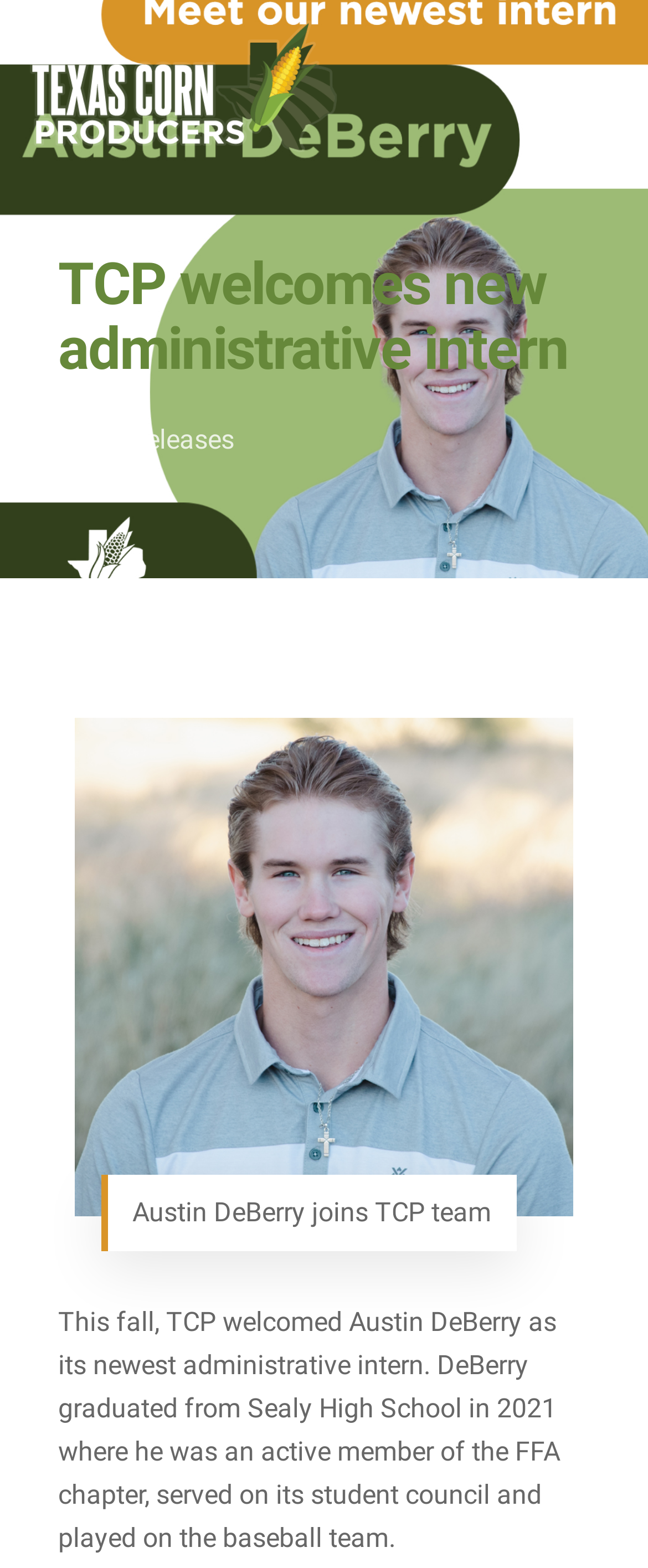Create an elaborate caption that covers all aspects of the webpage.

The webpage is about Texas Corn Producers (TCP) and features a news release about a new administrative intern. At the top left of the page, there is a search bar with a placeholder text "Search" and a hint "Hit enter to search or ESC to close". 

On the top right, there are three links, with the middle one being a logo of Texas Corn Producers, represented by three identical images. 

Below the search bar, there is a main heading "TCP welcomes new administrative intern" in a prominent position. Underneath the heading, there is a link to "News Releases". 

The main content of the page is an article about Austin DeBerry, the new administrative intern. The article is accompanied by an image on the left side, which has a caption. The text describes Austin DeBerry's background, including his education and extracurricular activities.